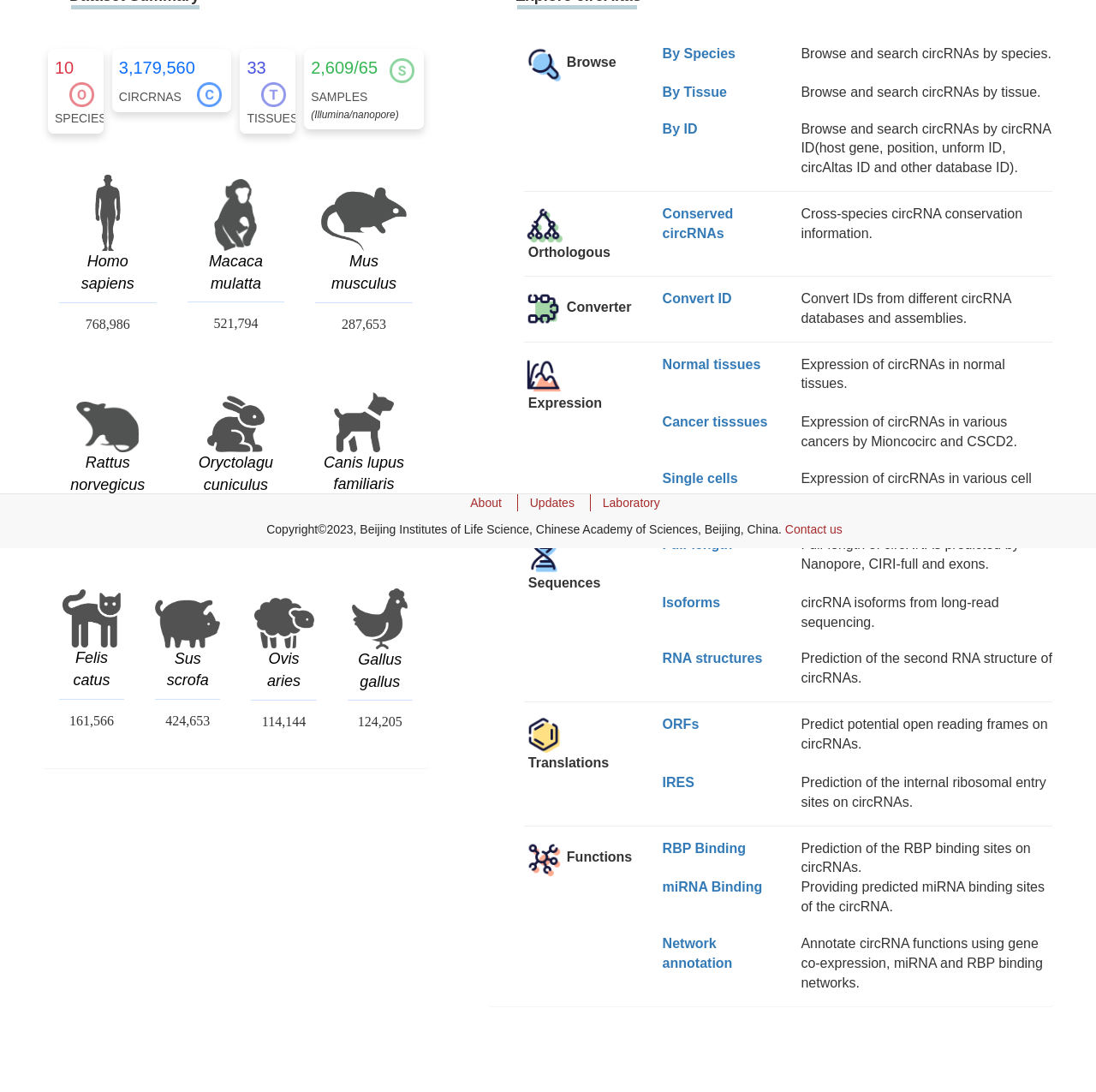Determine the bounding box for the described HTML element: "Network annotation". Ensure the coordinates are four float numbers between 0 and 1 in the format [left, top, right, bottom].

[0.604, 0.857, 0.668, 0.888]